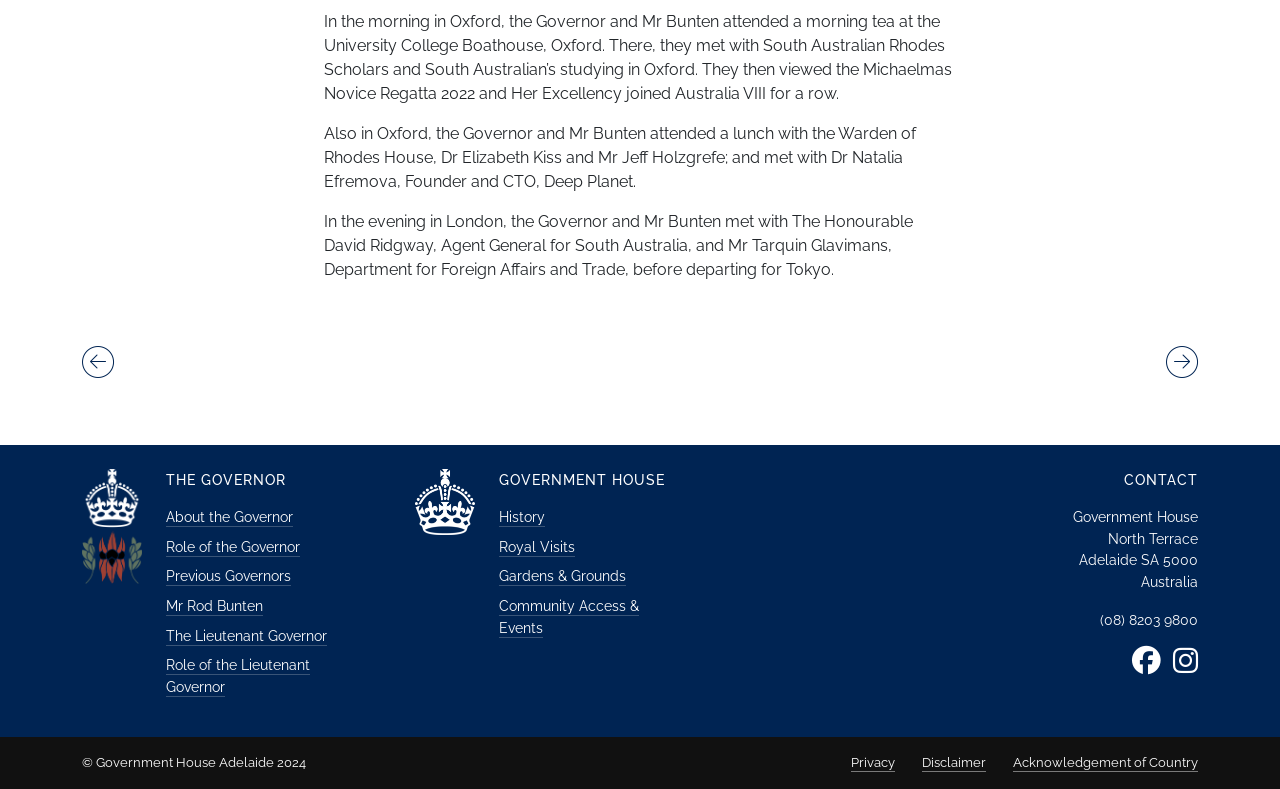Provide the bounding box coordinates for the UI element that is described as: "Gardens & Grounds".

[0.39, 0.719, 0.489, 0.743]